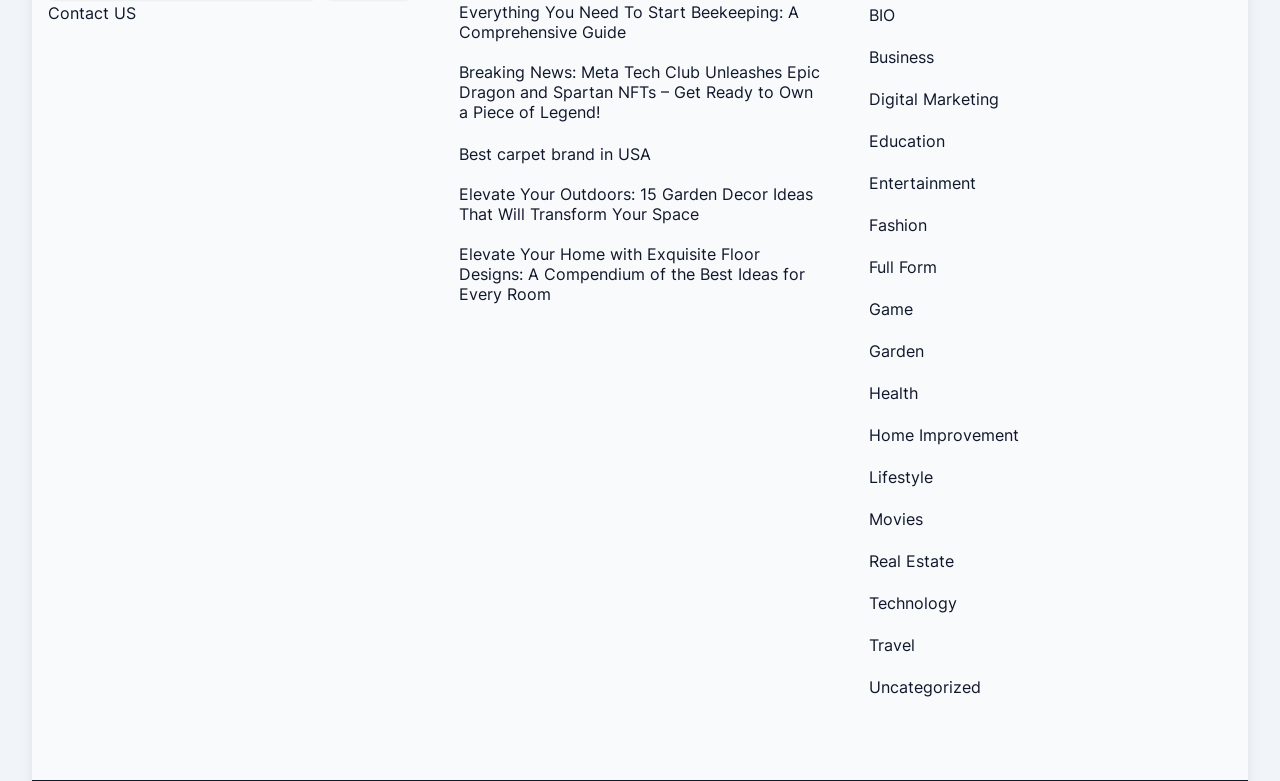Answer with a single word or phrase: 
What is the topic of the link located at the bottom right corner of the webpage?

Uncategorized